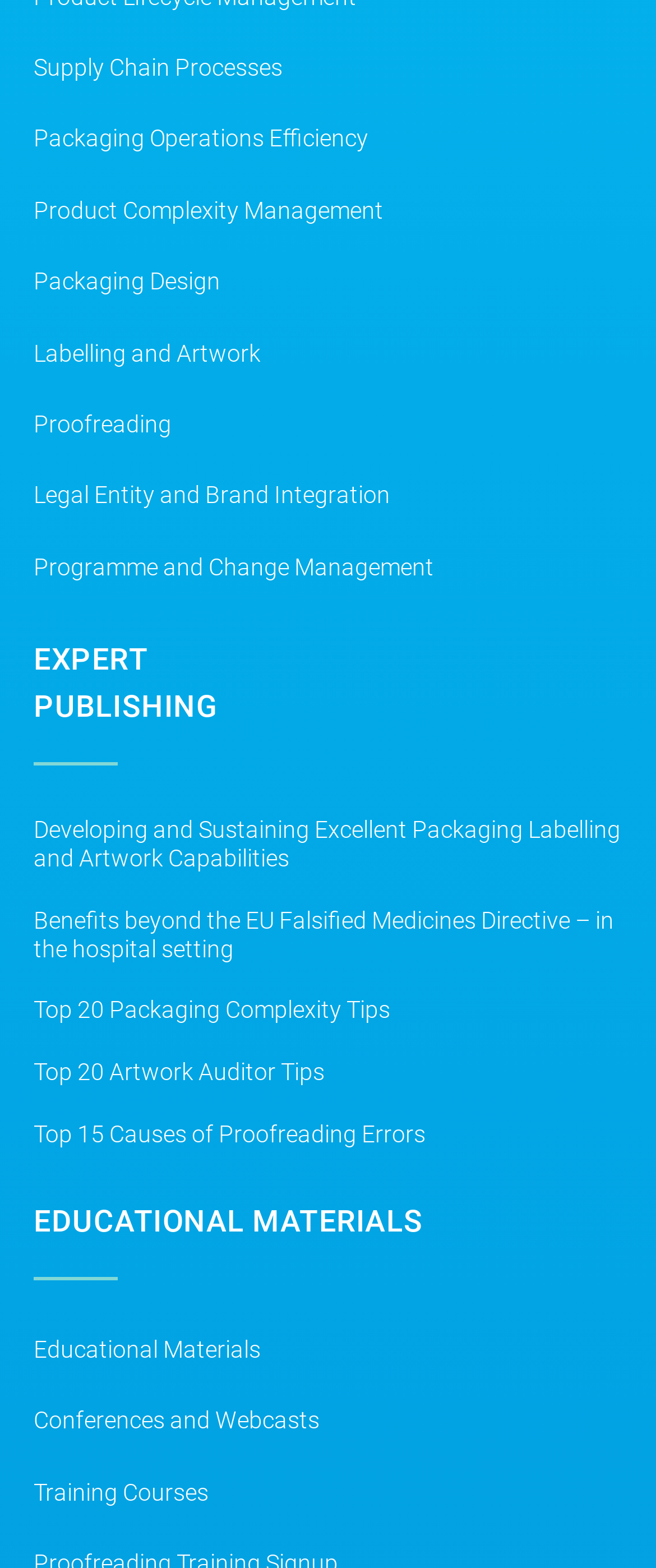What is the first link on the webpage?
Utilize the information in the image to give a detailed answer to the question.

The first link on the webpage is 'Supply Chain Processes' which is located at the top left corner of the webpage with a bounding box of [0.051, 0.02, 0.774, 0.066].